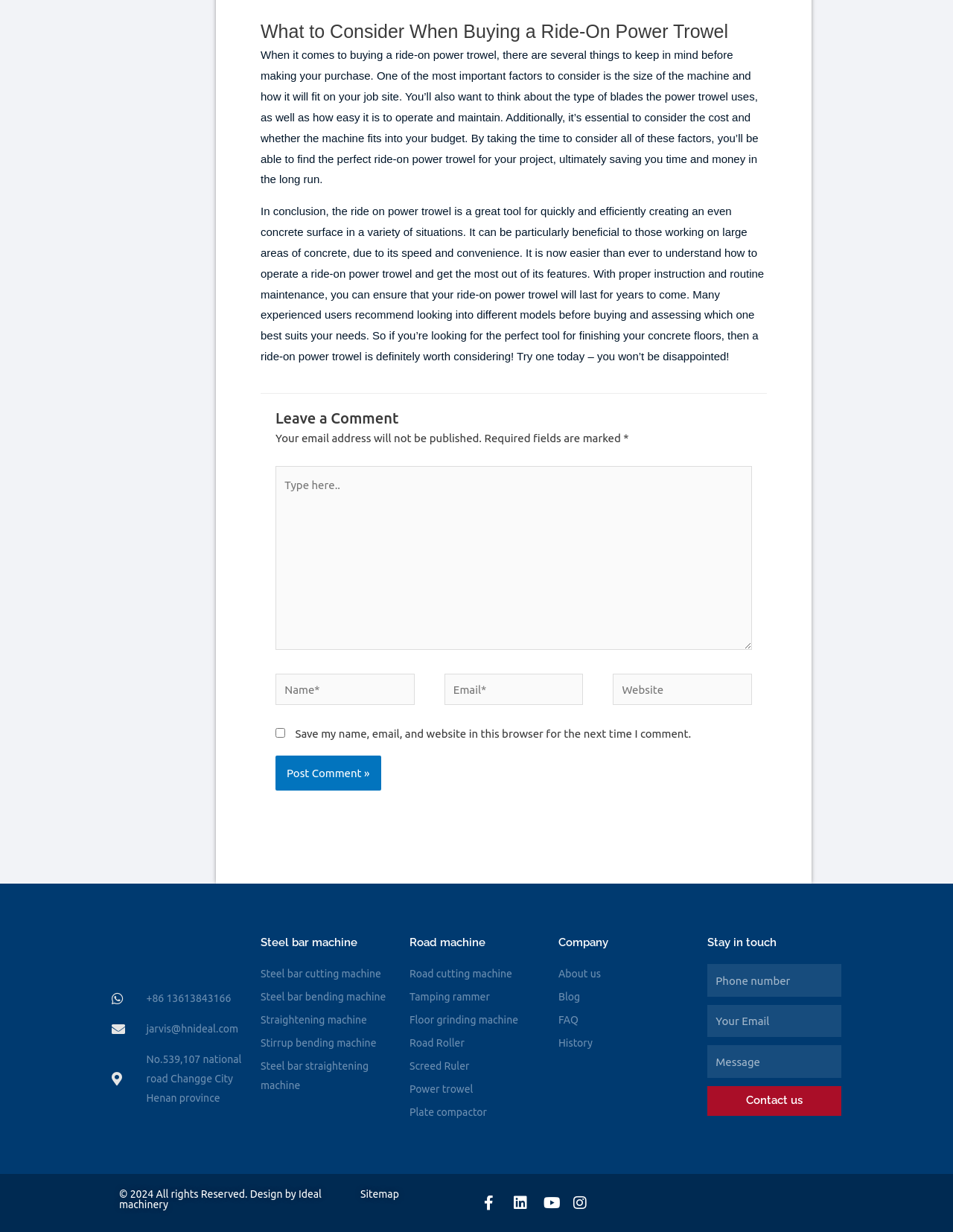Please examine the image and answer the question with a detailed explanation:
What factors should be considered when buying a ride-on power trowel?

According to the webpage, when buying a ride-on power trowel, one should consider several factors, including the size of the machine and how it will fit on the job site, the type of blades the power trowel uses, how easy it is to operate and maintain, and the cost and whether the machine fits into the budget.